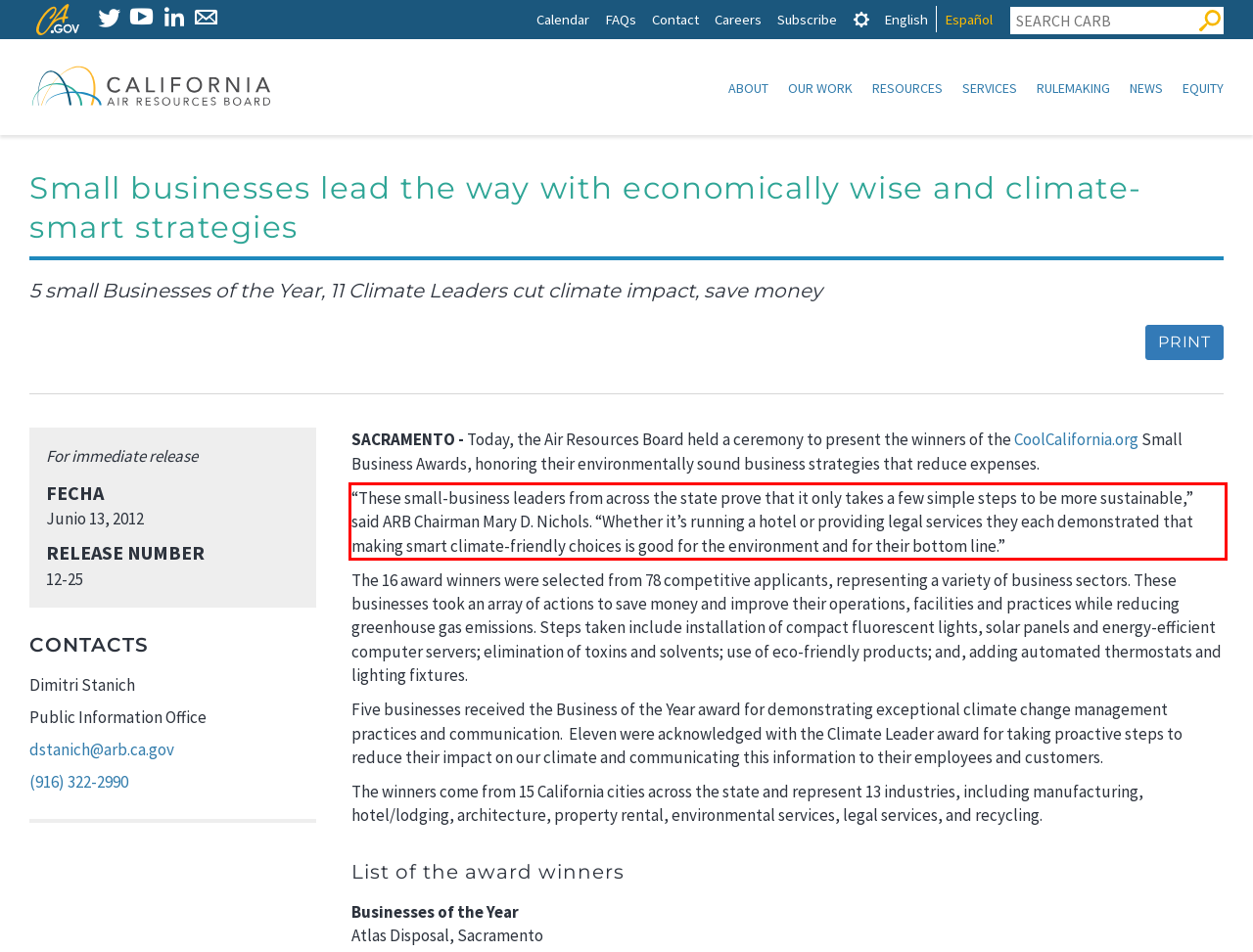Observe the screenshot of the webpage that includes a red rectangle bounding box. Conduct OCR on the content inside this red bounding box and generate the text.

“These small-business leaders from across the state prove that it only takes a few simple steps to be more sustainable,” said ARB Chairman Mary D. Nichols. “Whether it’s running a hotel or providing legal services they each demonstrated that making smart climate-friendly choices is good for the environment and for their bottom line.”